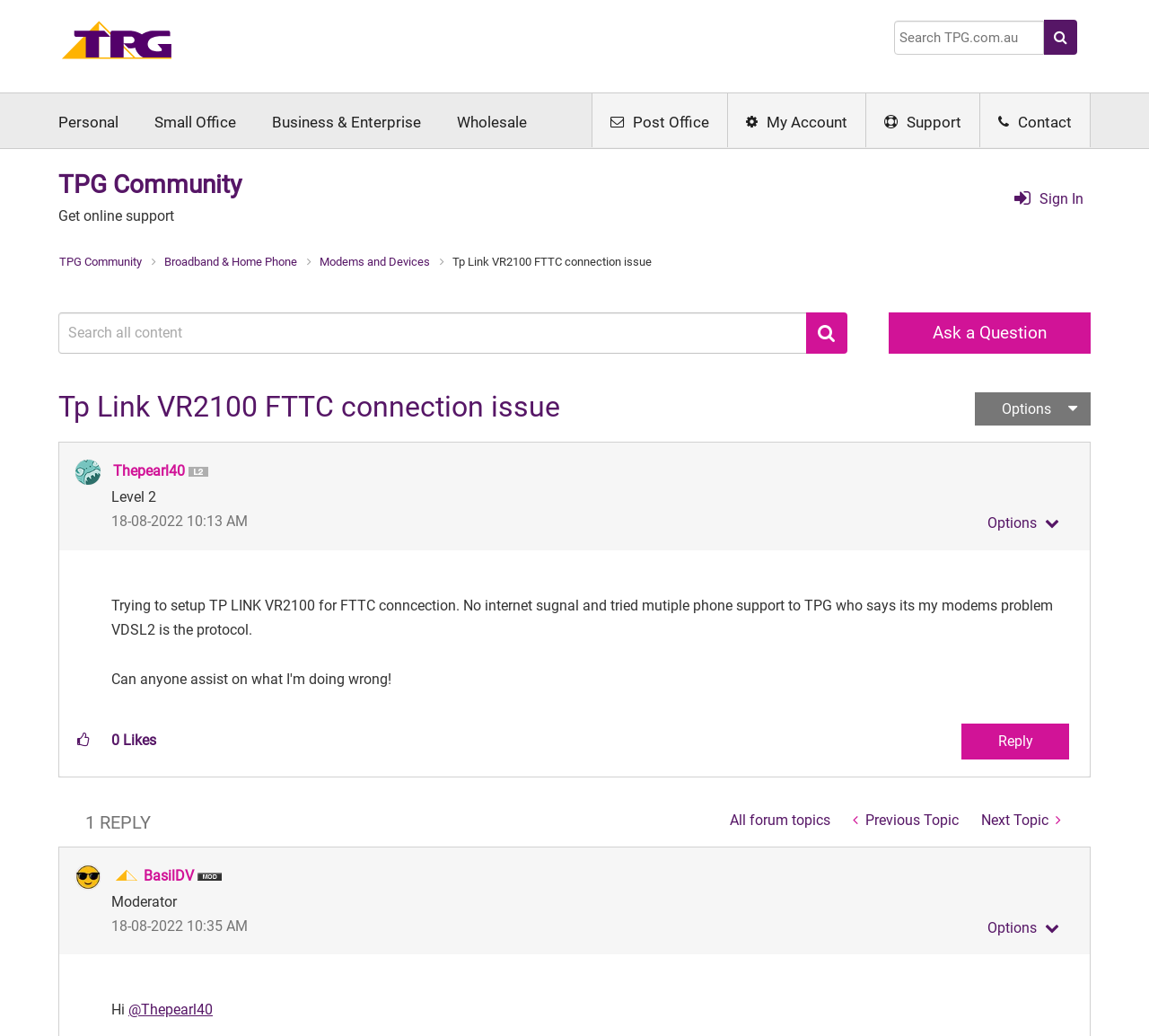What is the purpose of the 'Kudos' button?
Provide a short answer using one word or a brief phrase based on the image.

To give kudos to the post